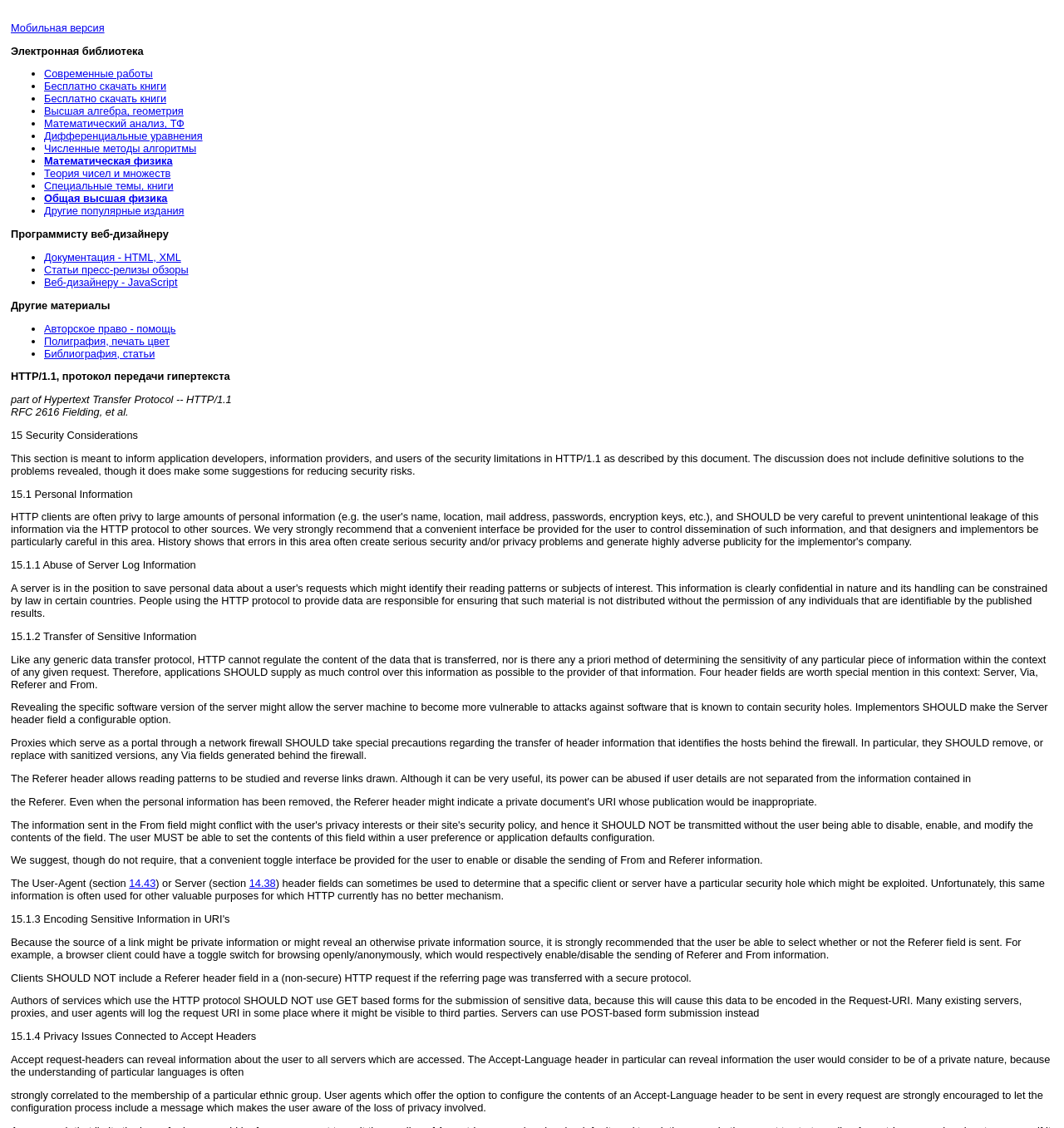Give a detailed account of the webpage's layout and content.

This webpage is a mobile version of a website focused on HTTP protocol and related topics. At the top, there is a link to the mobile version of the website. Below it, there is a static text "Электронная библиотека" (Electronic Library). 

Following this, there is a list of links, each preceded by a list marker (•). The links are related to various topics such as mathematics, physics, and computer science. The list continues for about 15 items, with each item on a new line.

After the list, there is a static text "Программисту веб-дизайнеру" (For programmers and web designers). Below this, there is another list of links, again each preceded by a list marker (•). These links are related to web development, design, and documentation.

Next, there is a static text "Другие материалы" (Other materials). Below this, there is yet another list of links, each preceded by a list marker (•). These links are related to various topics such as copyright, printing, and bibliography.

The webpage then shifts its focus to HTTP/1.1 protocol, with a static text "HTTP/1.1, протокол передачи гипертекста" (HTTP/1.1, Hypertext Transfer Protocol). Below this, there is a group of static texts and links related to security considerations, personal information, and transfer of sensitive information.

The webpage continues to discuss security issues, including the risks of revealing server software versions, the importance of sanitizing Via fields, and the potential abuse of Referer and From headers. It also suggests that users should be able to toggle the sending of these headers.

Finally, the webpage discusses privacy issues connected to Accept headers, including the potential revelation of private information through Accept-Language headers.